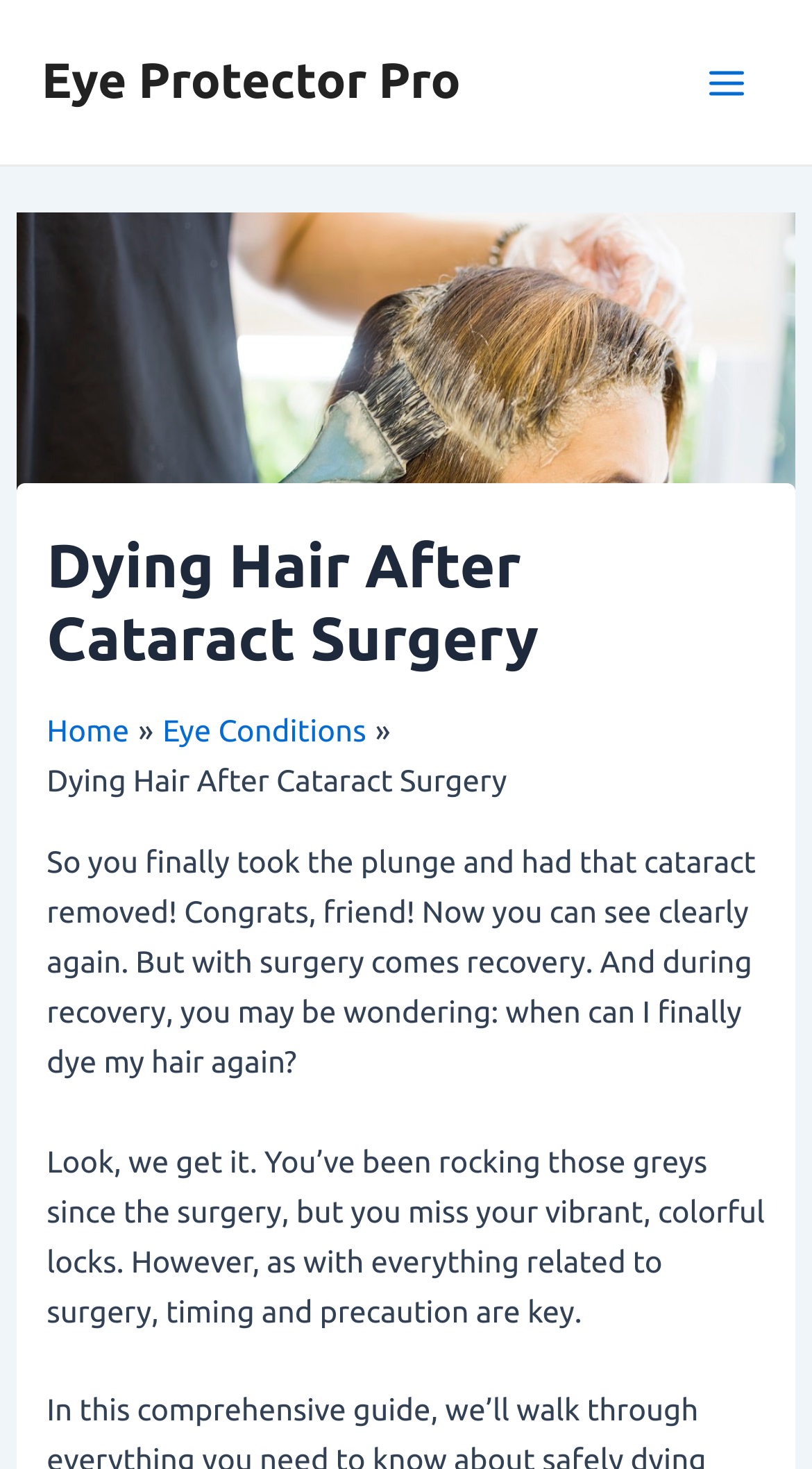Create a detailed summary of the webpage's content and design.

The webpage is about "Dying Hair After Cataract Surgery" and is related to the "Eye Protector Pro". At the top left of the page, there is a link to "Eye Protector Pro". On the top right, there is a button labeled "Main Menu" with an image beside it. 

Below the top section, there is a header area that spans almost the entire width of the page. Within this header, there is a heading that repeats the title "Dying Hair After Cataract Surgery". To the right of the heading, there is a navigation section labeled "Breadcrumbs" that contains three links: "Home", "Eye Conditions", and a static text that also says "Dying Hair After Cataract Surgery". 

Below the header area, there are two blocks of text. The first block of text congratulates the reader on having cataract surgery and wonders when they can dye their hair again. The second block of text acknowledges the reader's desire to dye their hair again and emphasizes the importance of timing and precaution after surgery.